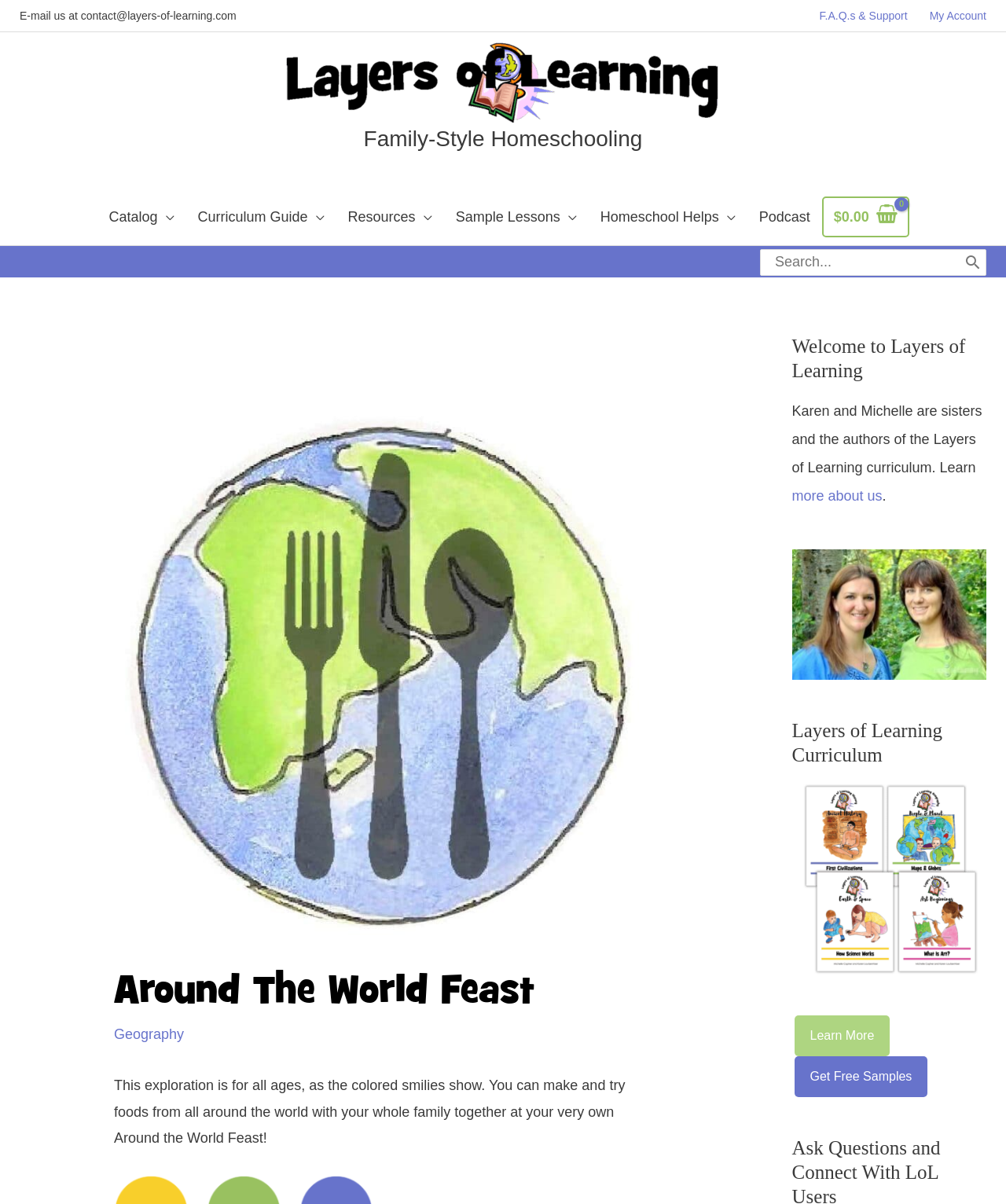Could you determine the bounding box coordinates of the clickable element to complete the instruction: "Get free samples"? Provide the coordinates as four float numbers between 0 and 1, i.e., [left, top, right, bottom].

[0.789, 0.877, 0.922, 0.911]